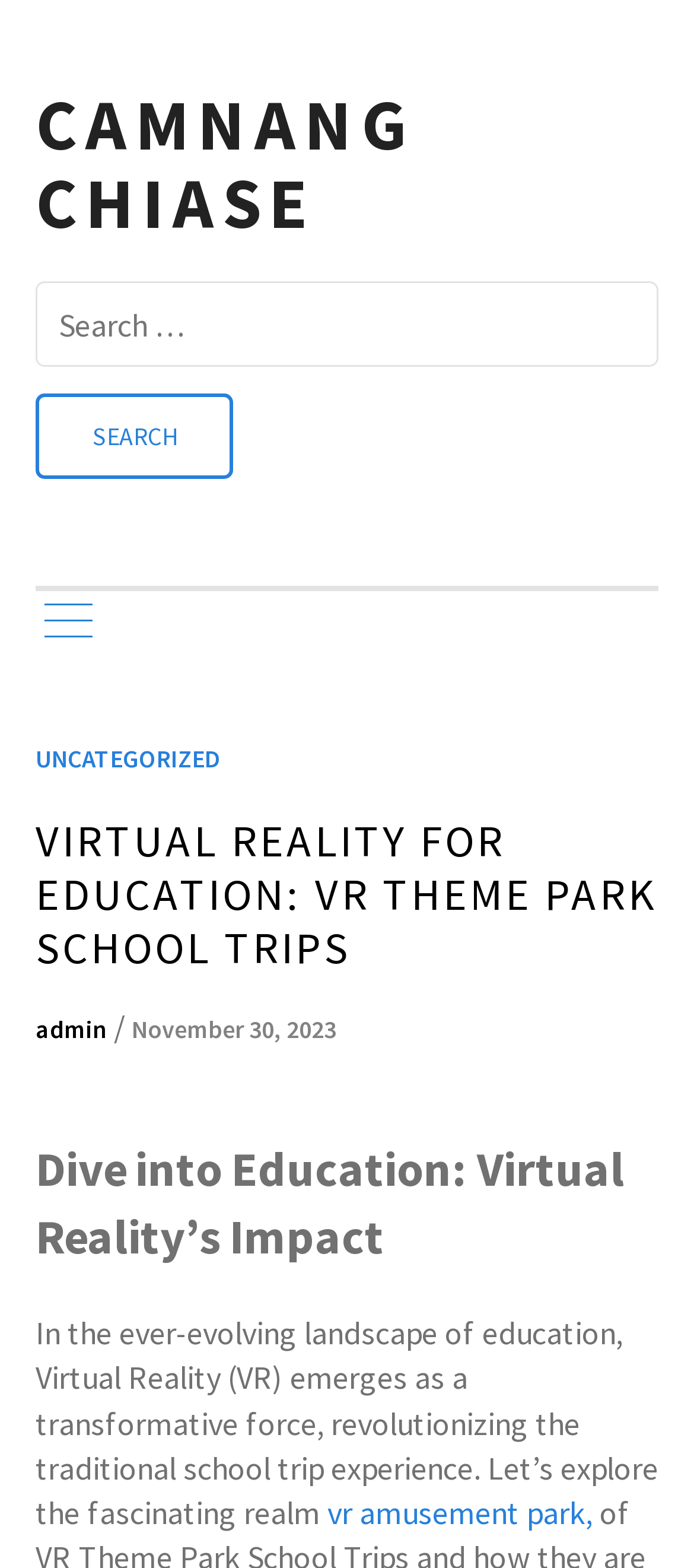Generate a thorough description of the webpage.

The webpage is about Virtual Reality for Education, specifically focusing on VR theme park school trips. At the top, there is a large heading "CAMNANG CHIASE" which is also a link. Below it, there is a search bar with a "Search" button. 

On the left side, there is a vertical menu with links, including "UNCATEGORIZED" and "admin". The main content of the page is divided into sections. The first section has a heading "VIRTUAL REALITY FOR EDUCATION: VR THEME PARK SCHOOL TRIPS" followed by a date "November 30, 2023". 

Below this section, there is another heading "Dive into Education: Virtual Reality’s Impact" which is followed by a paragraph of text describing the impact of Virtual Reality on education. The text mentions how VR is revolutionizing the traditional school trip experience. At the end of the paragraph, there is a link to "vr amusement park".